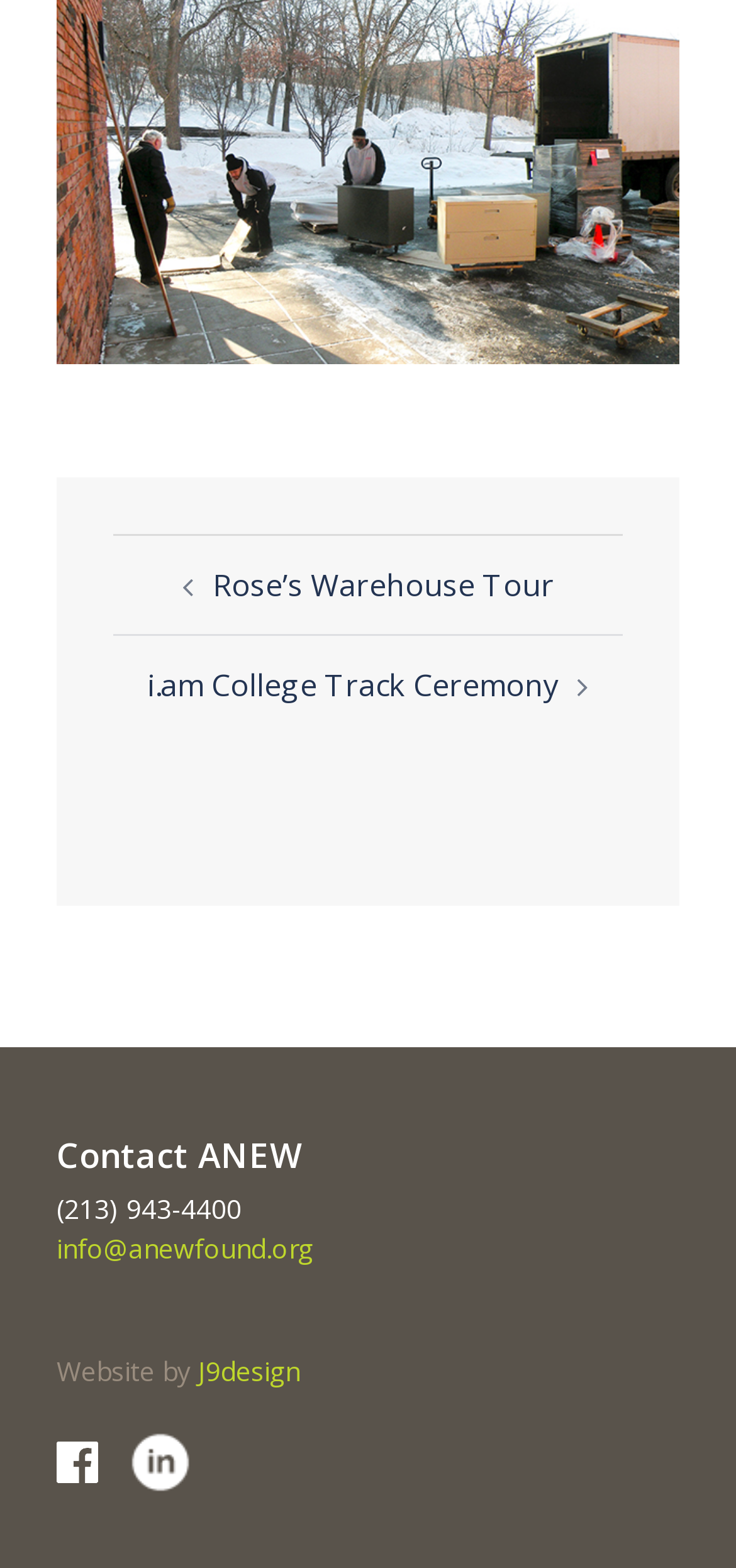What is the email address to contact ANEW?
Provide a fully detailed and comprehensive answer to the question.

I found the email address by looking at the link element located at the bottom of the page, which says 'info@anewfound.org' next to the 'Contact ANEW' text.